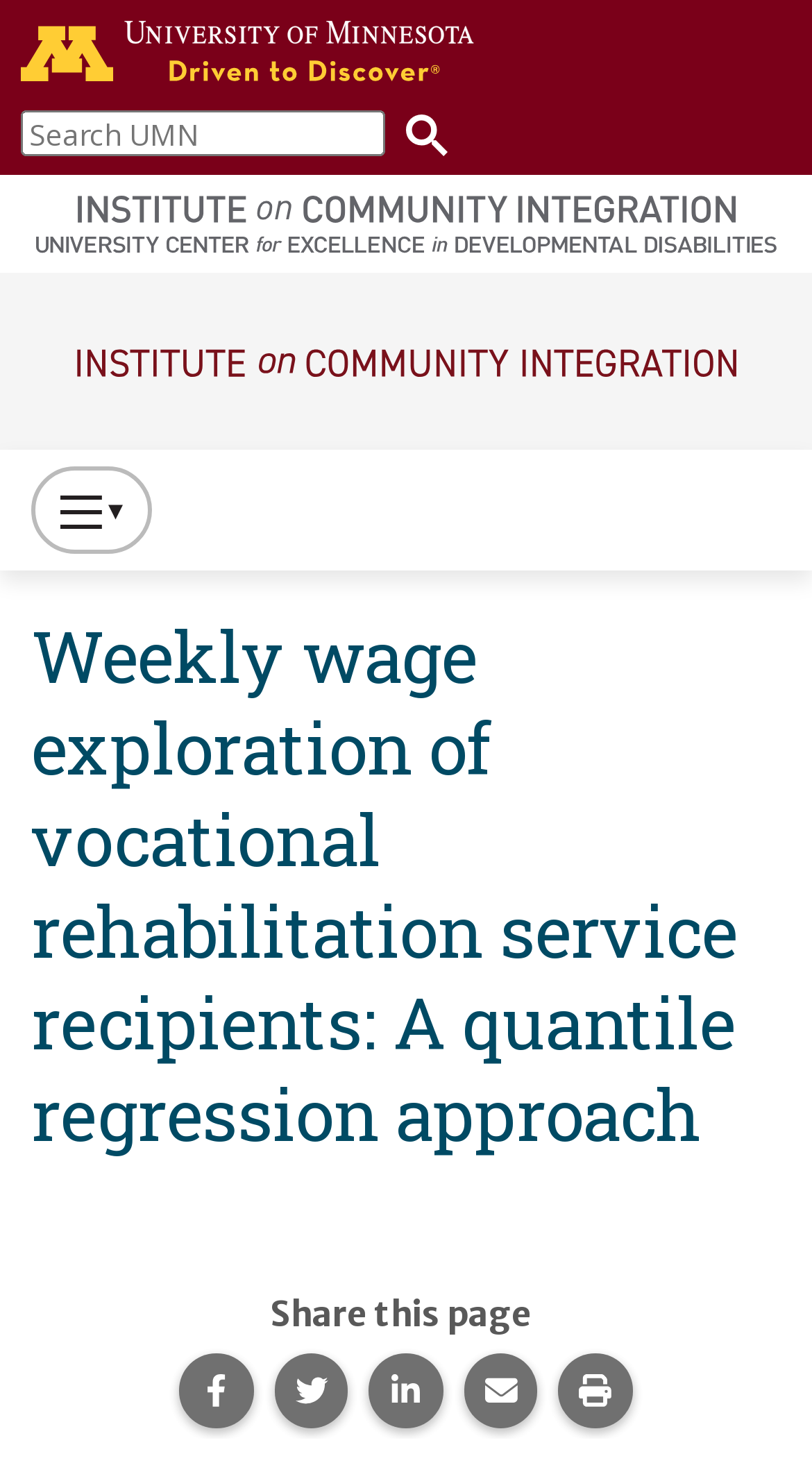Please determine the primary heading and provide its text.

Weekly wage exploration of vocational rehabilitation service recipients: A quantile regression approach